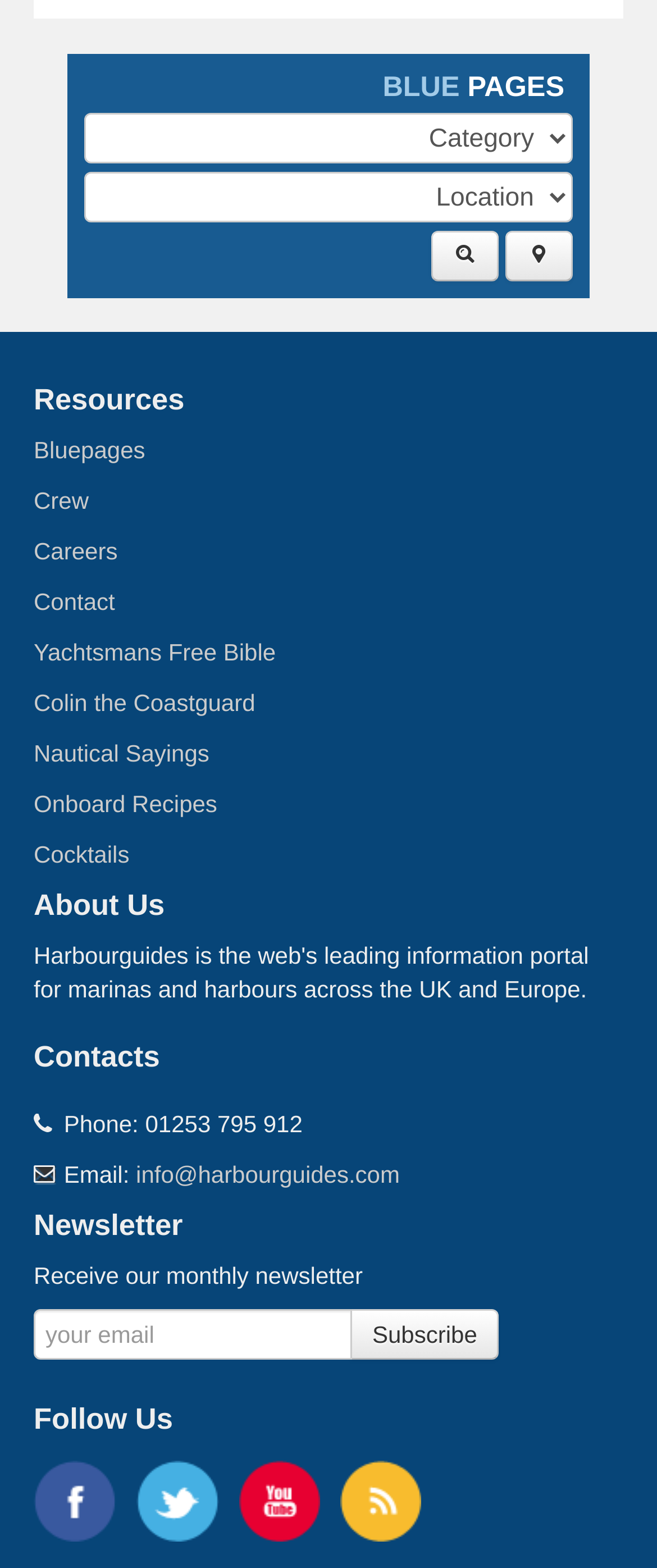Please identify the bounding box coordinates of the element on the webpage that should be clicked to follow this instruction: "Click the search button". The bounding box coordinates should be given as four float numbers between 0 and 1, formatted as [left, top, right, bottom].

[0.657, 0.147, 0.759, 0.179]